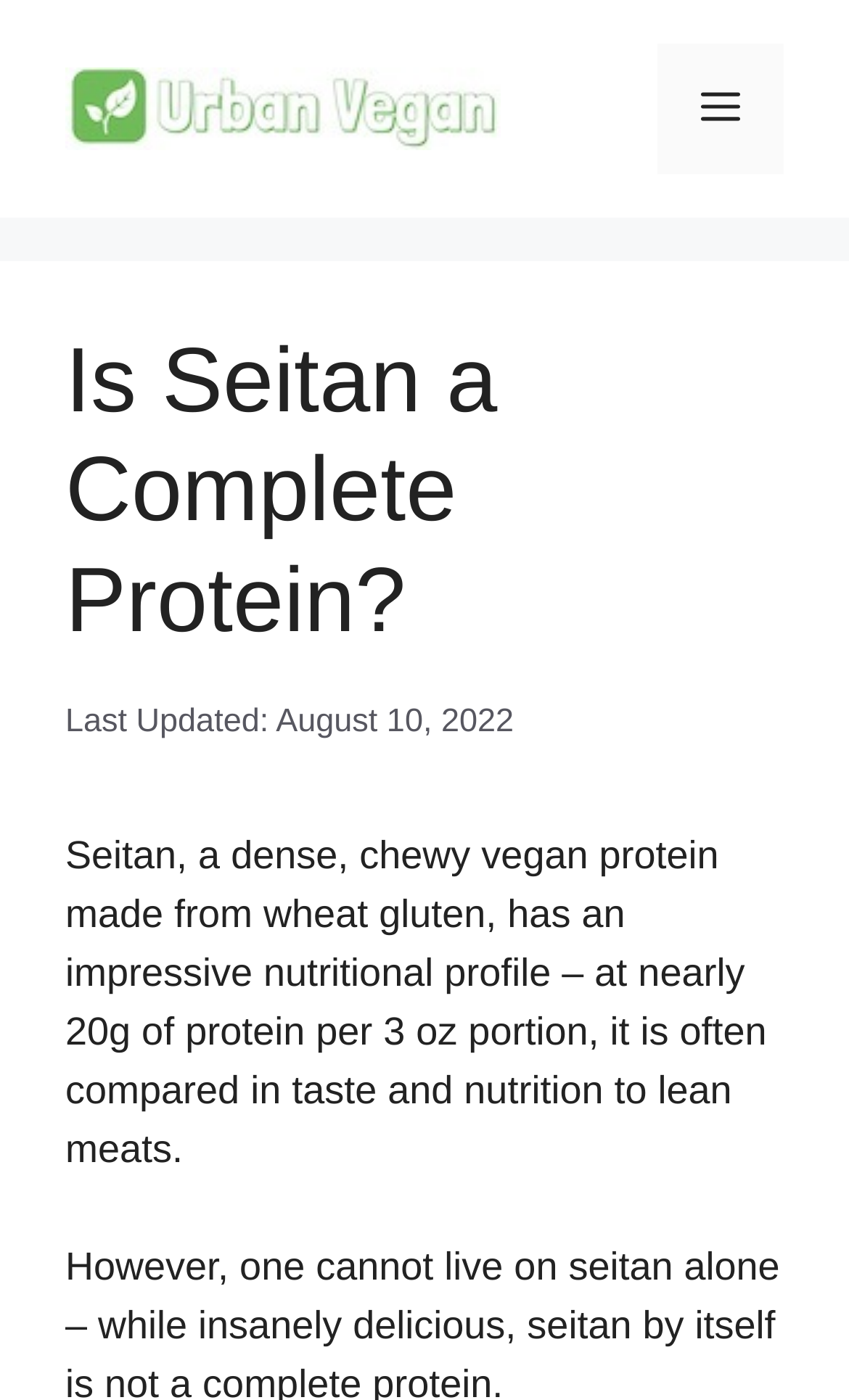What is the nutritional profile of seitan?
From the image, provide a succinct answer in one word or a short phrase.

20g of protein per 3 oz portion